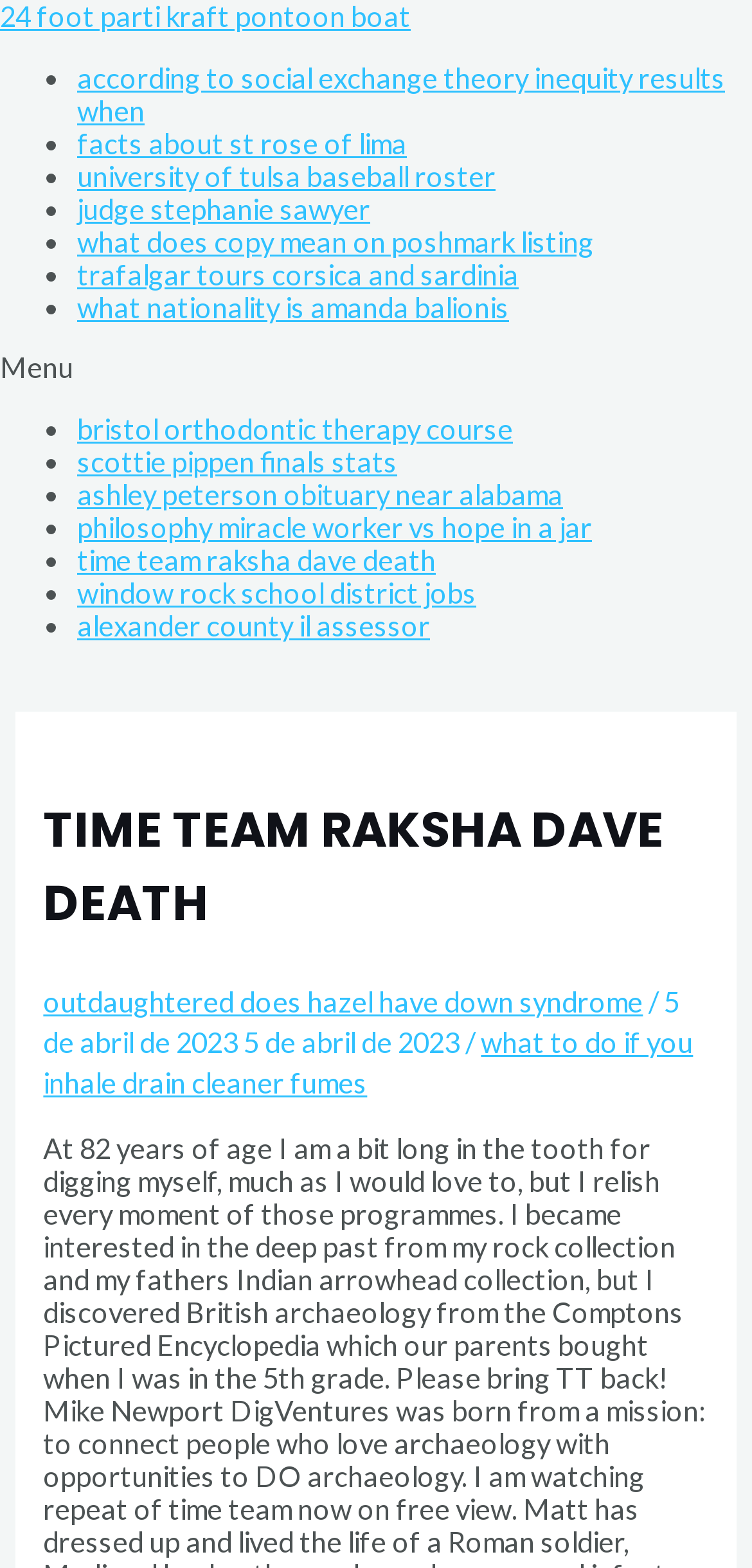Offer a detailed account of what is visible on the webpage.

The webpage appears to be a search results page or a list of articles related to various topics. At the top, there is a header with the title "TIME TEAM RAKSHA DAVE DEATH" in large font. Below the header, there is a list of links, each preceded by a bullet point (•). The links have varying lengths and are stacked vertically, taking up most of the page. The links are related to different topics, such as boats, social exchange theory, St. Rose of Lima, university baseball rosters, judges, and more.

On the top-left corner, there is a button labeled "Alternar menu" which is not expanded. When expanded, it may reveal a menu with more options.

The links are densely packed, with minimal spacing between them. The text of the links is in a standard font size, making it easy to read. There are no images on the page, and the focus is primarily on the text-based content.

The page has a simple layout, with the header and links taking up most of the space. The overall structure is easy to follow, with clear headings and concise text.